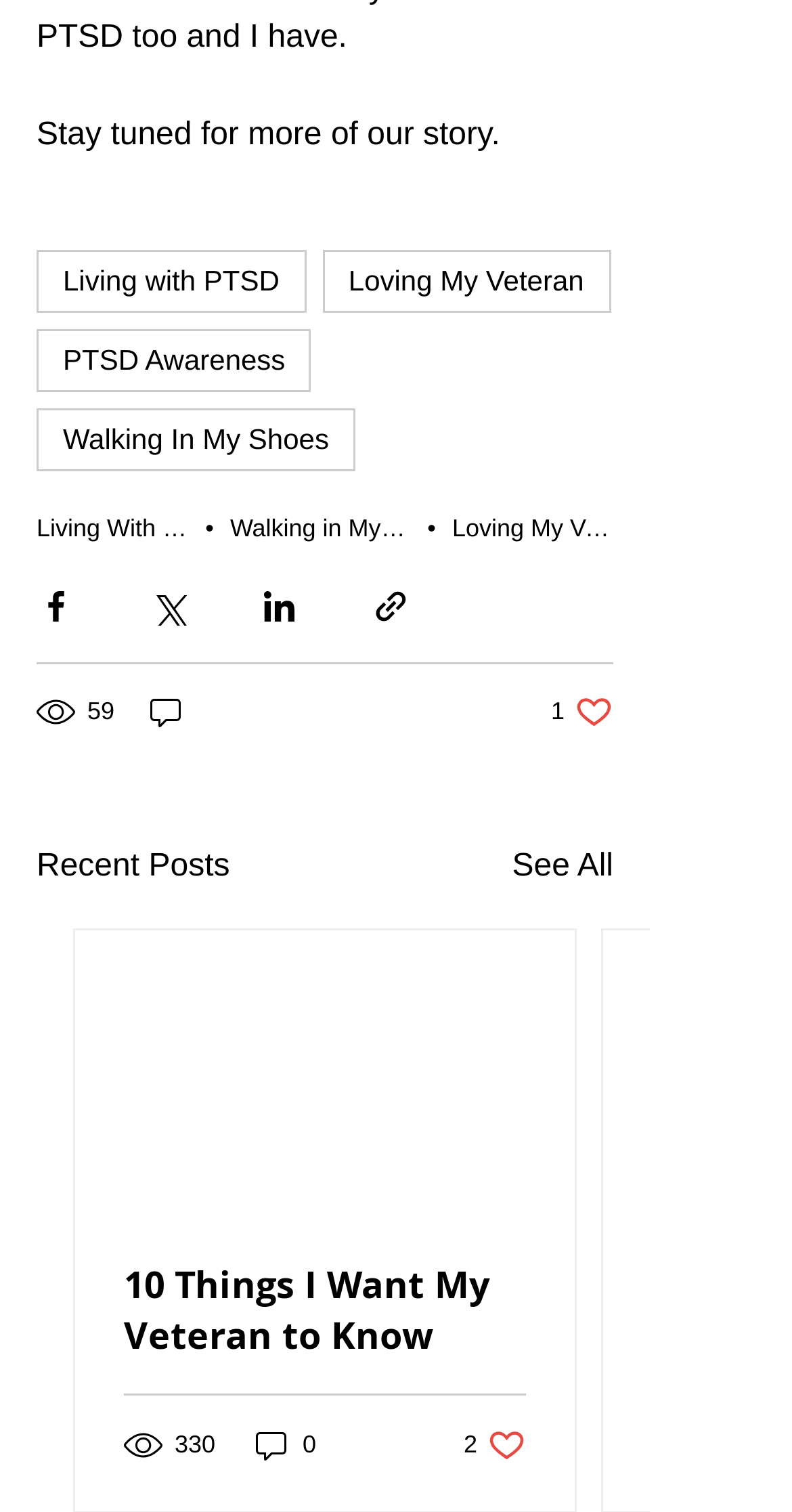Find the bounding box coordinates of the element's region that should be clicked in order to follow the given instruction: "Click on the 'See All' link". The coordinates should consist of four float numbers between 0 and 1, i.e., [left, top, right, bottom].

[0.647, 0.557, 0.774, 0.59]